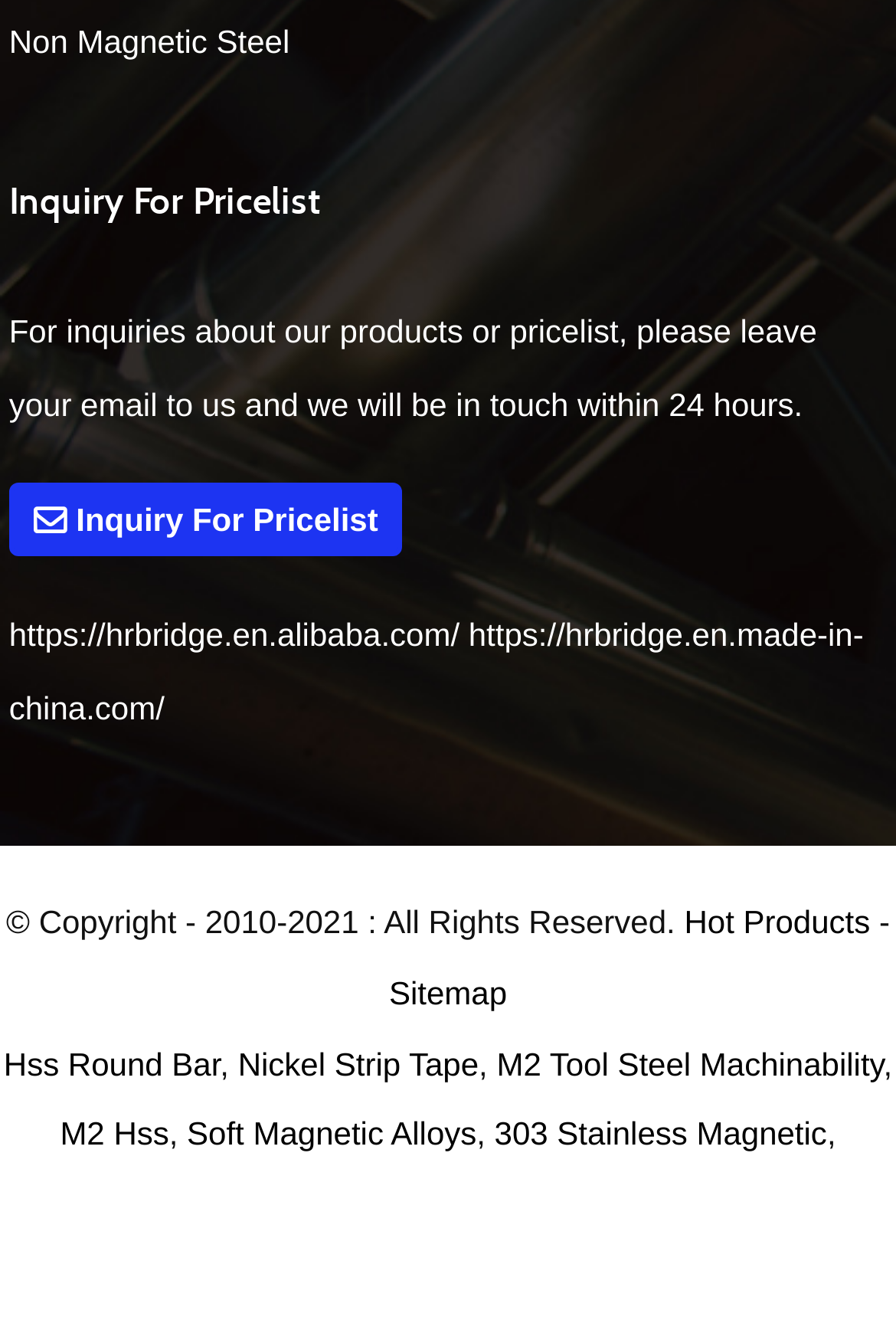Identify the bounding box coordinates for the UI element described by the following text: "Hot Products". Provide the coordinates as four float numbers between 0 and 1, in the format [left, top, right, bottom].

[0.764, 0.677, 0.971, 0.705]